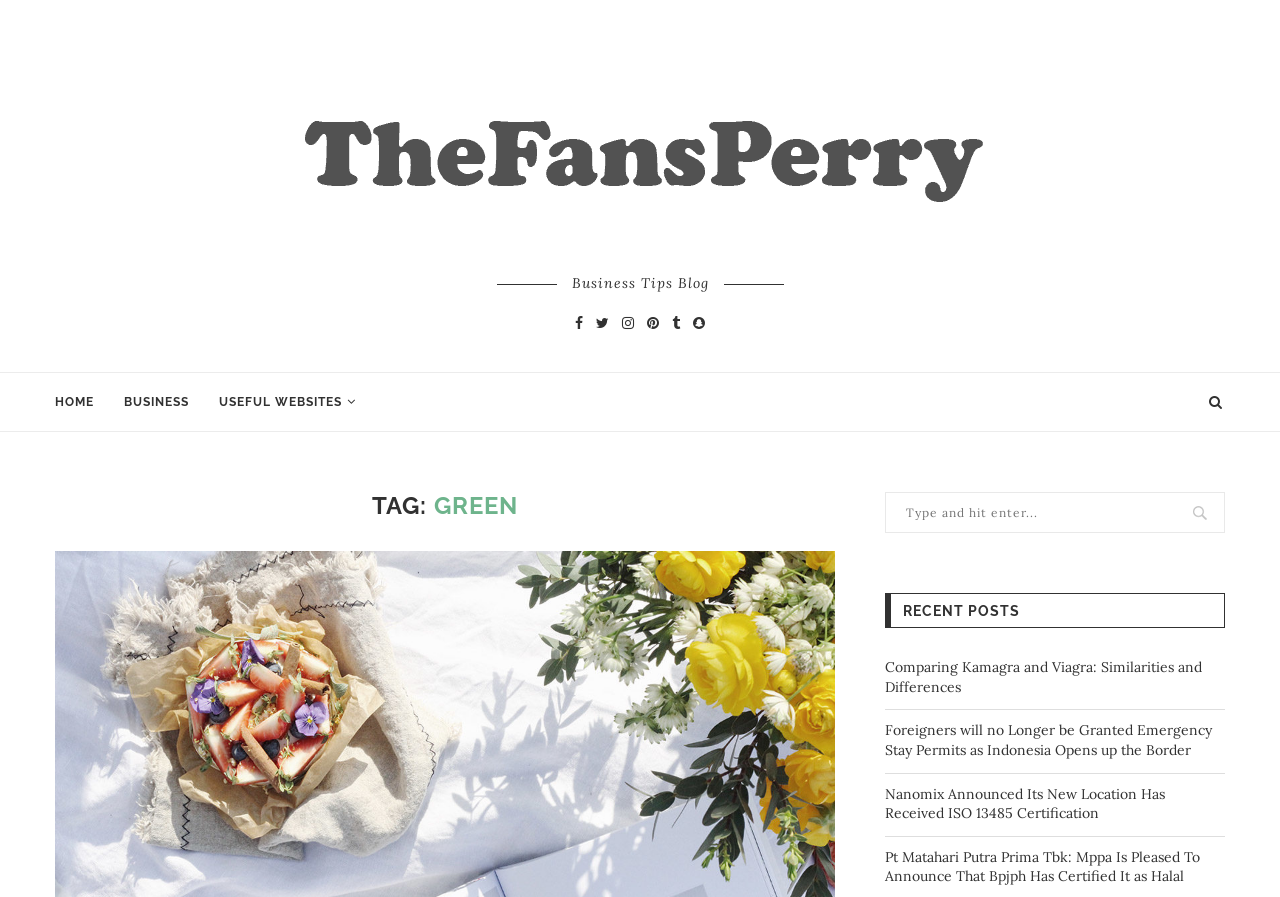What is the purpose of the textbox at the bottom of the webpage? Please answer the question using a single word or phrase based on the image.

Search